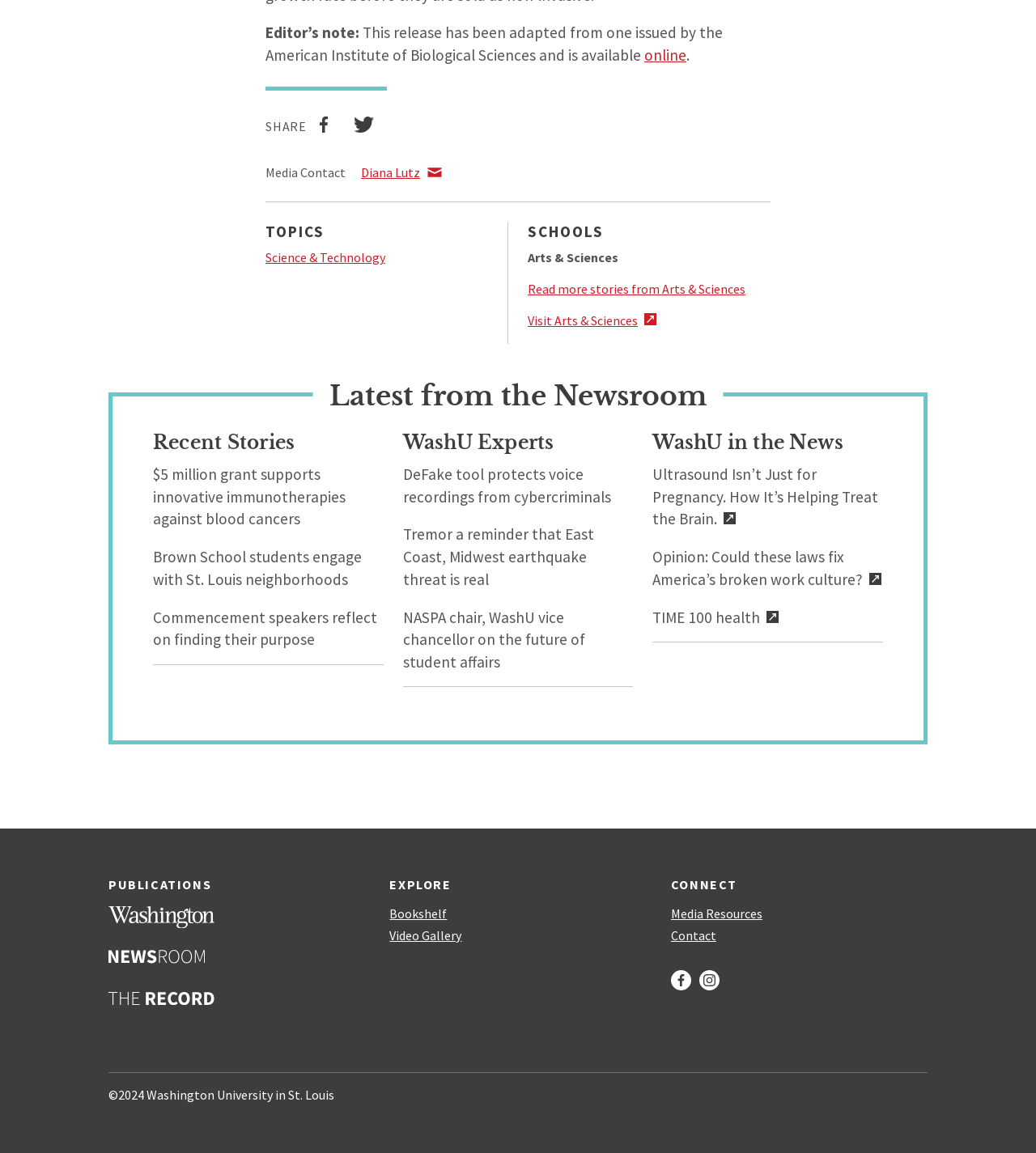Locate the coordinates of the bounding box for the clickable region that fulfills this instruction: "View Washington Magazine".

[0.105, 0.786, 0.352, 0.807]